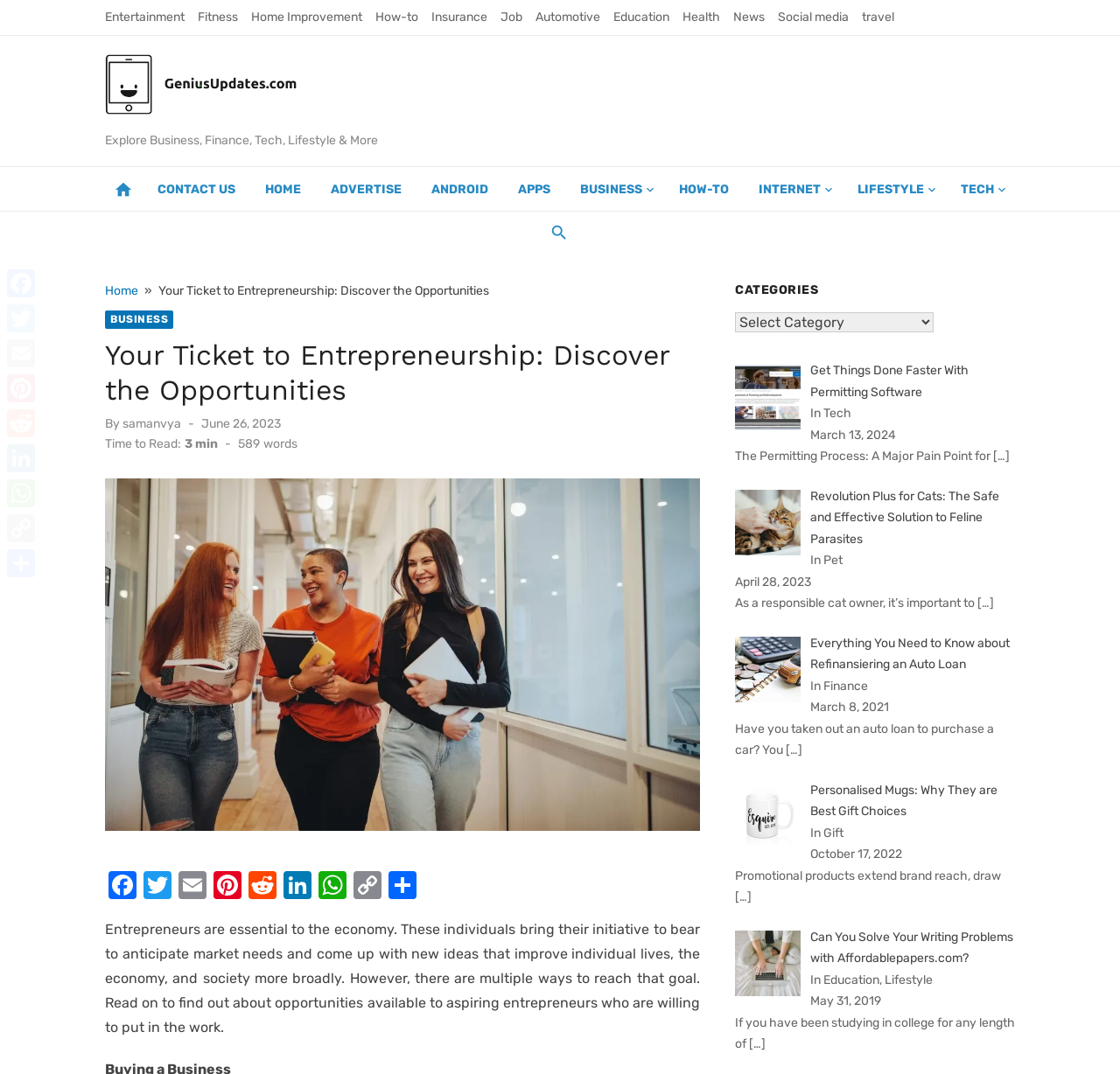Can you find and provide the title of the webpage?

Your Ticket to Entrepreneurship: Discover the Opportunities